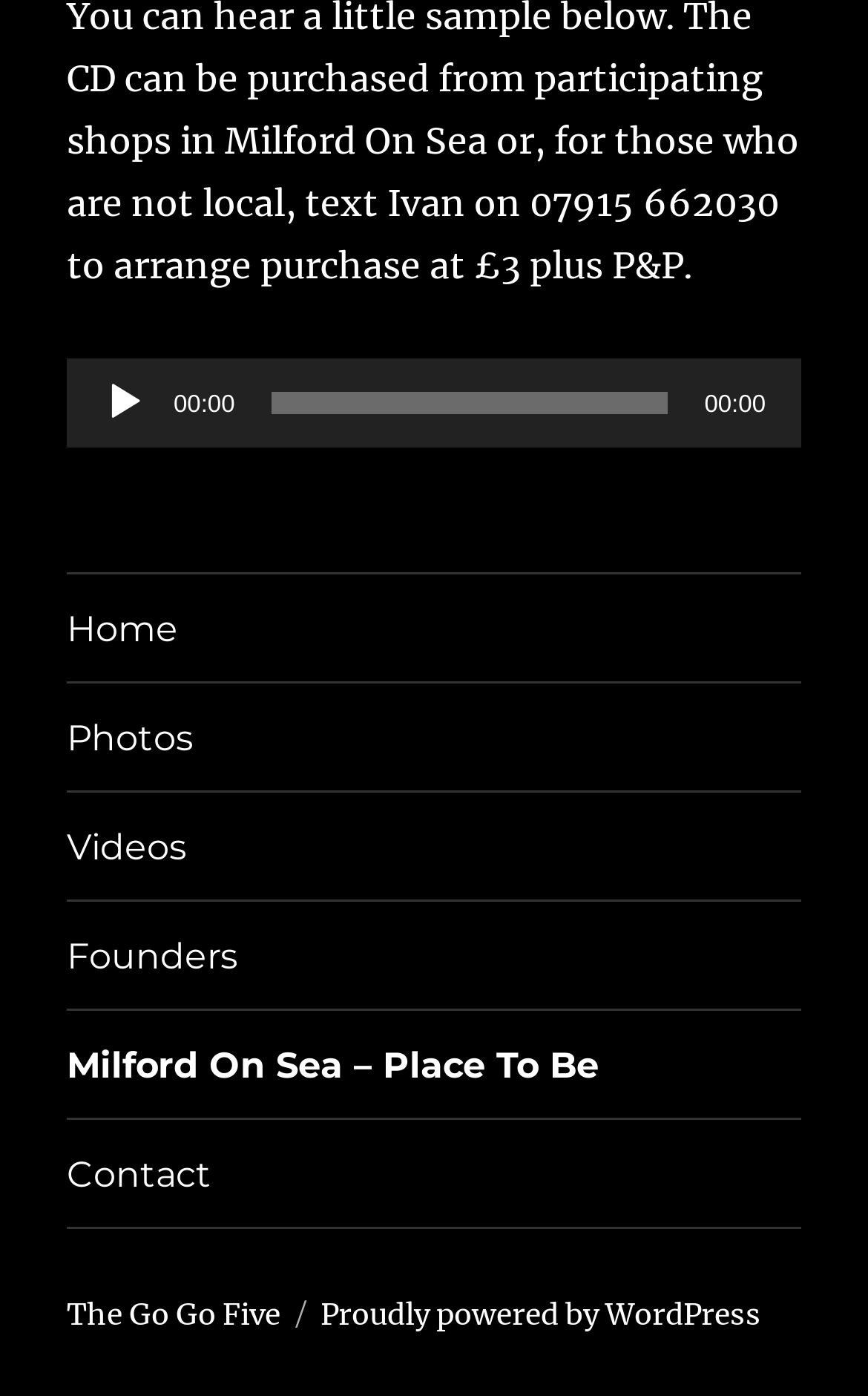Identify the coordinates of the bounding box for the element that must be clicked to accomplish the instruction: "Visit The Go Go Five".

[0.077, 0.929, 0.323, 0.956]